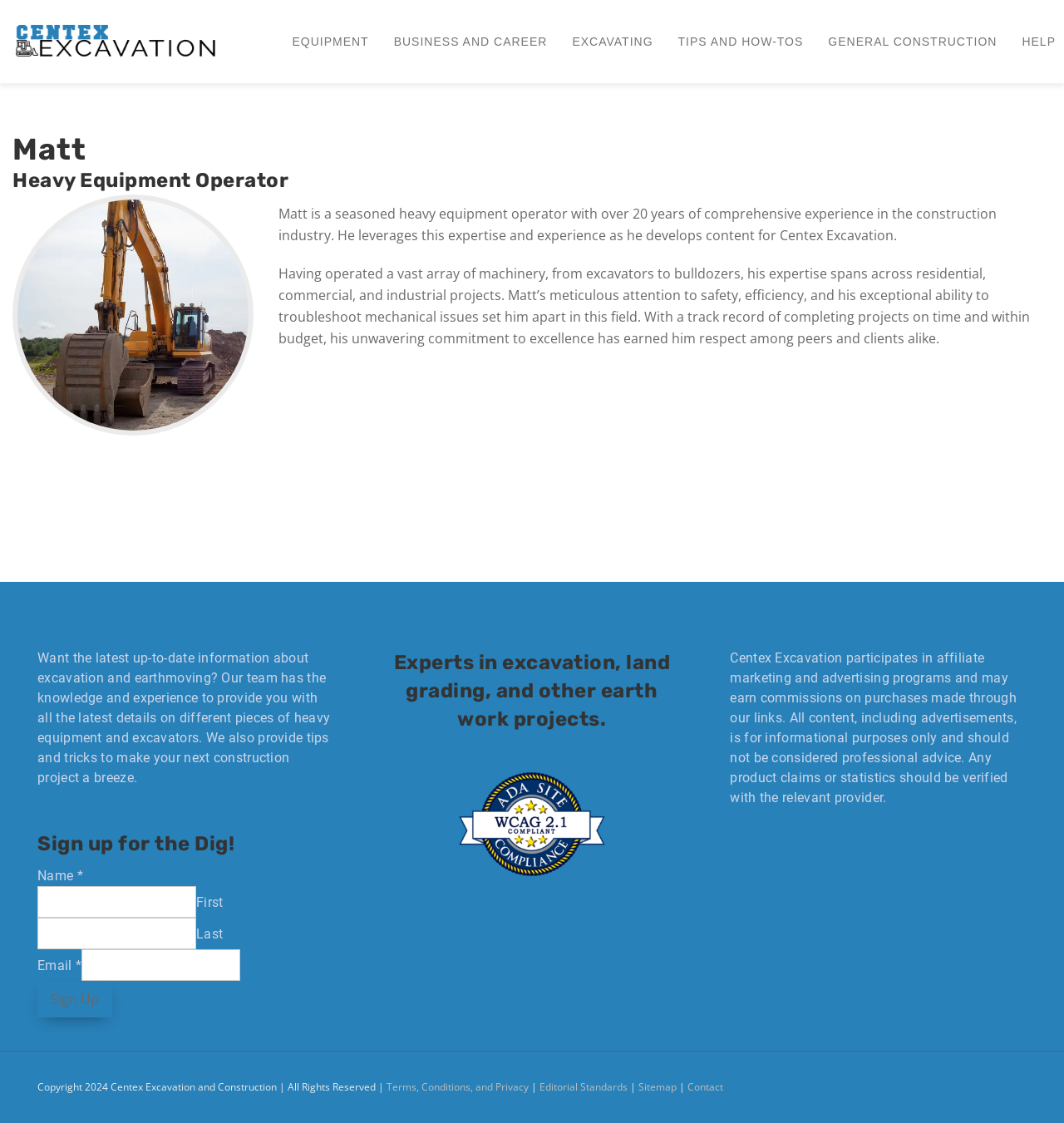Please determine the bounding box of the UI element that matches this description: alt="Centex Excavation". The coordinates should be given as (top-left x, top-left y, bottom-right x, bottom-right y), with all values between 0 and 1.

[0.012, 0.019, 0.207, 0.055]